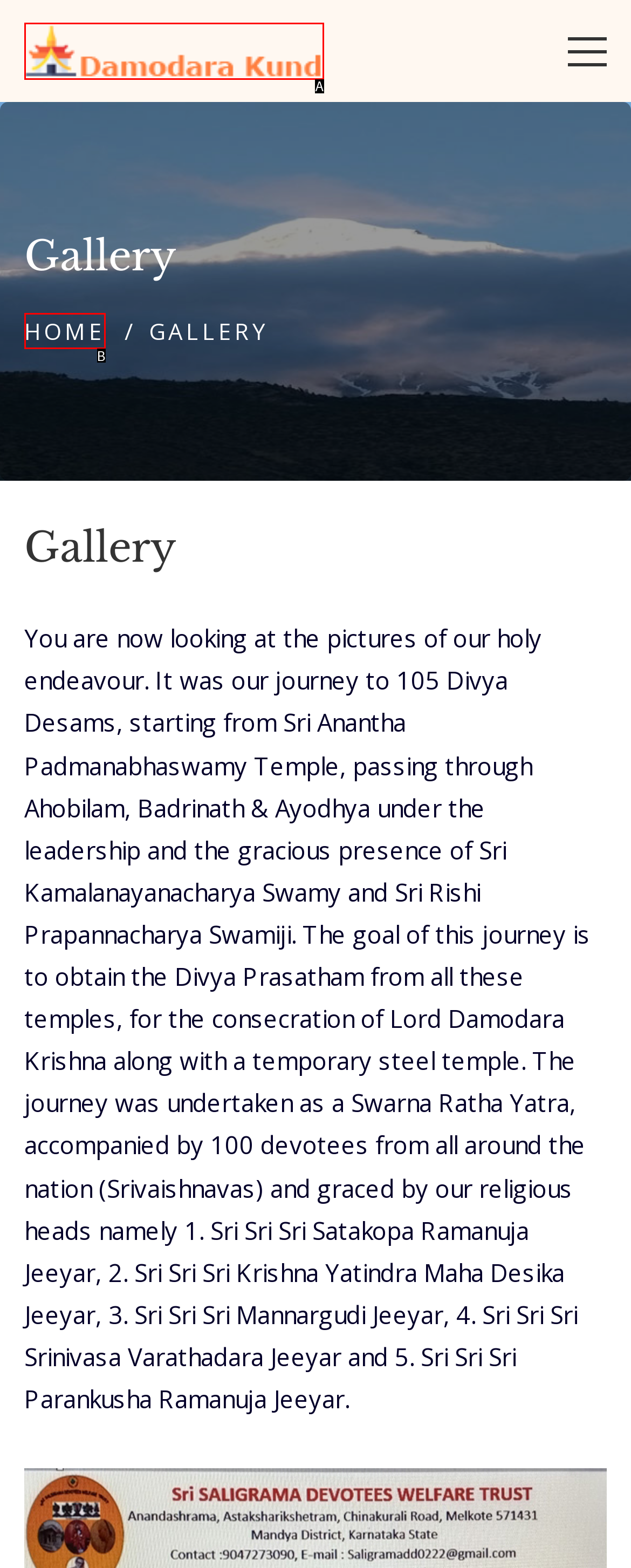Tell me which option best matches this description: alt="hindu temples in mukthinath"
Answer with the letter of the matching option directly from the given choices.

A